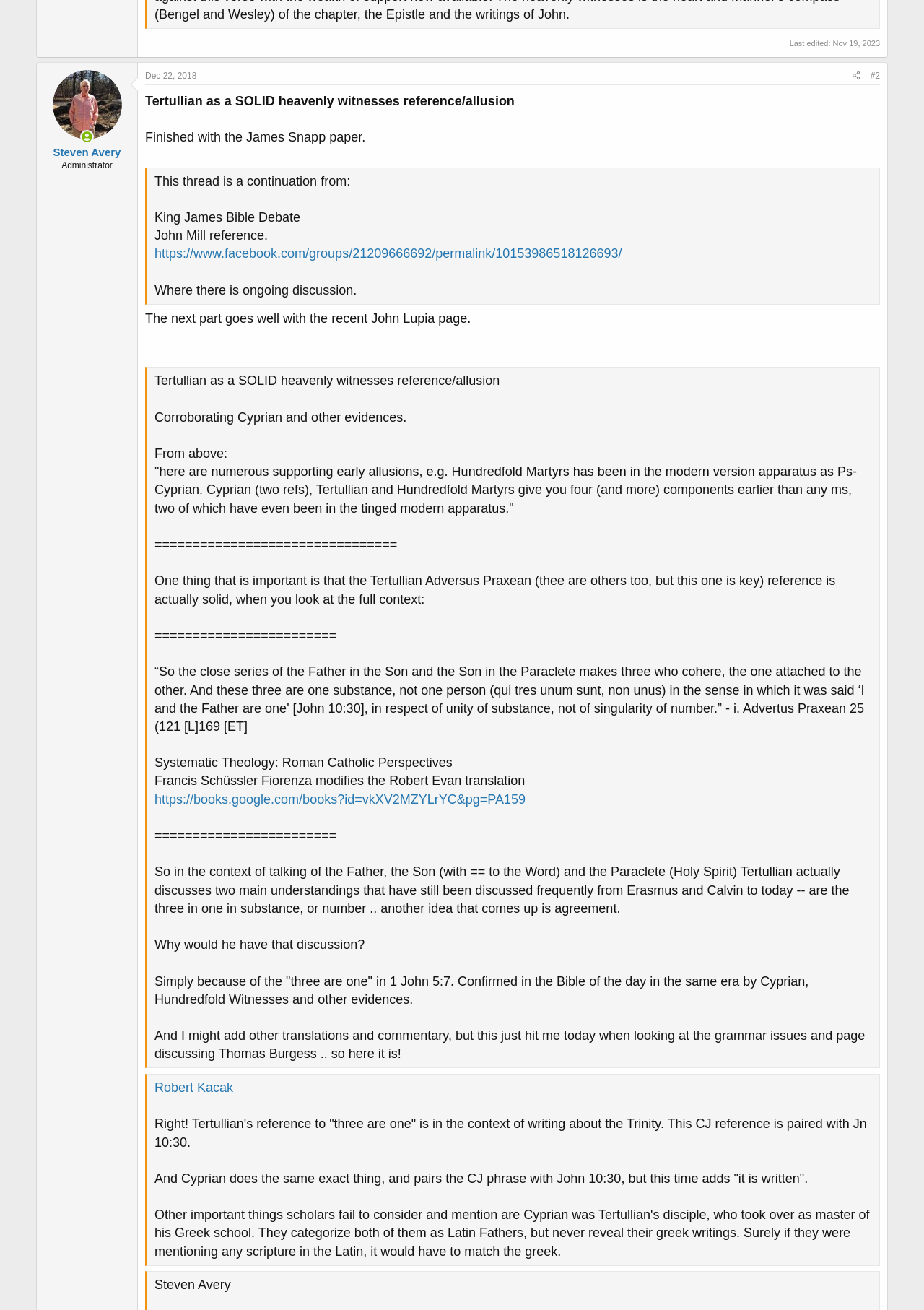Identify the bounding box coordinates for the element you need to click to achieve the following task: "Click on the 'Terms and rules' link". Provide the bounding box coordinates as four float numbers between 0 and 1, in the form [left, top, right, bottom].

[0.715, 0.905, 0.794, 0.915]